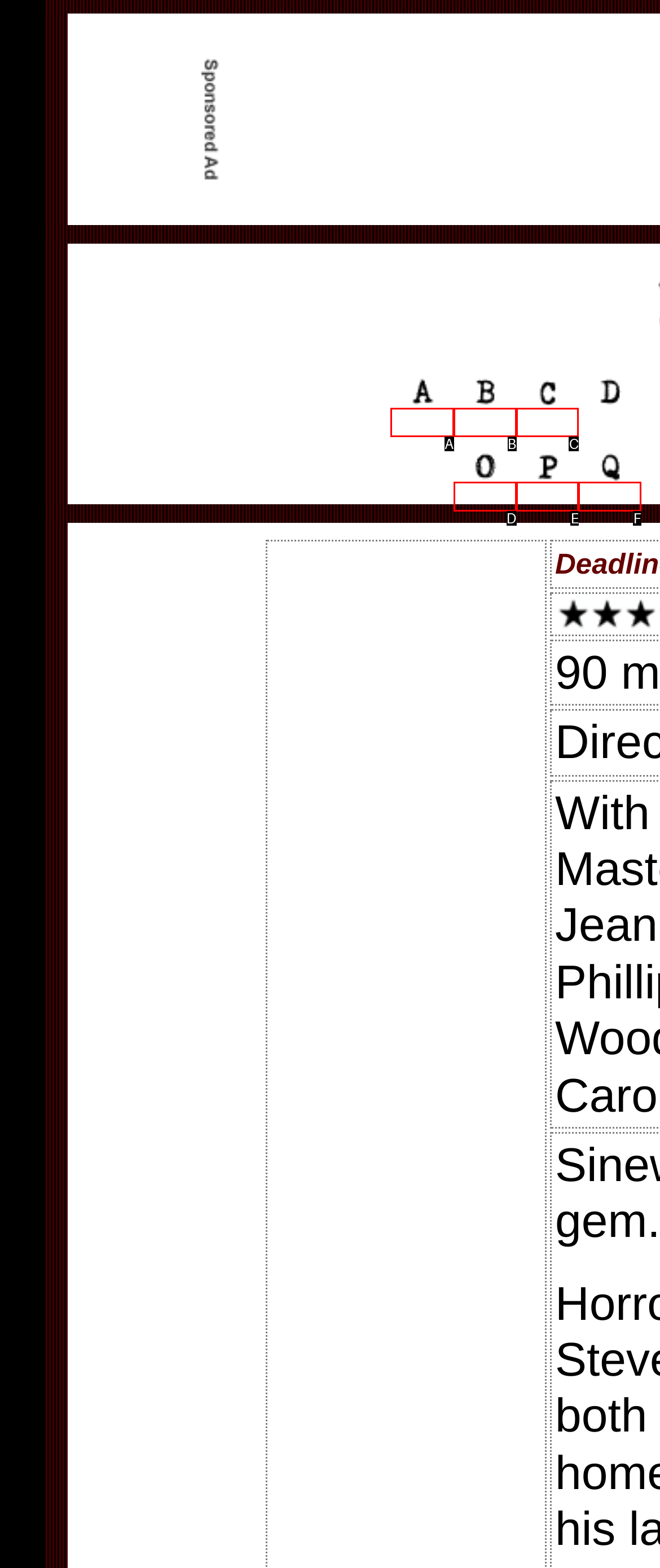Identify the option that corresponds to the description: name="image39". Provide only the letter of the option directly.

C